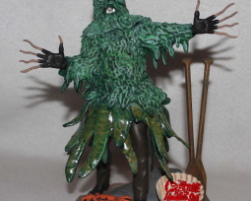What is the color of the creature's costume?
Please respond to the question with a detailed and thorough explanation.

The caption describes the creature's costume as 'vibrant green' and composed of 'textured, leafy elements' that evoke a swampy, aquatic theme, which suggests that the dominant color of the costume is a bright, lively green.